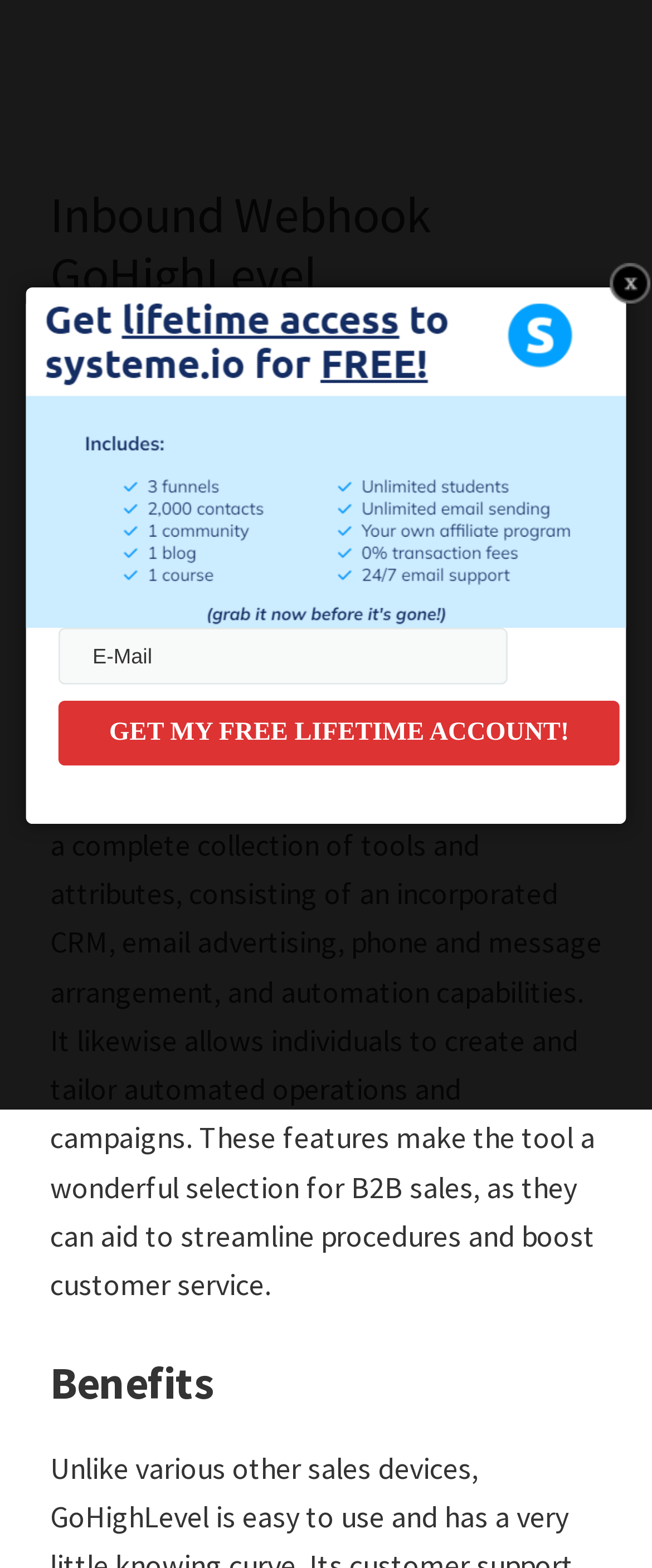From the given element description: "Matt", find the bounding box for the UI element. Provide the coordinates as four float numbers between 0 and 1, in the order [left, top, right, bottom].

[0.341, 0.208, 0.428, 0.229]